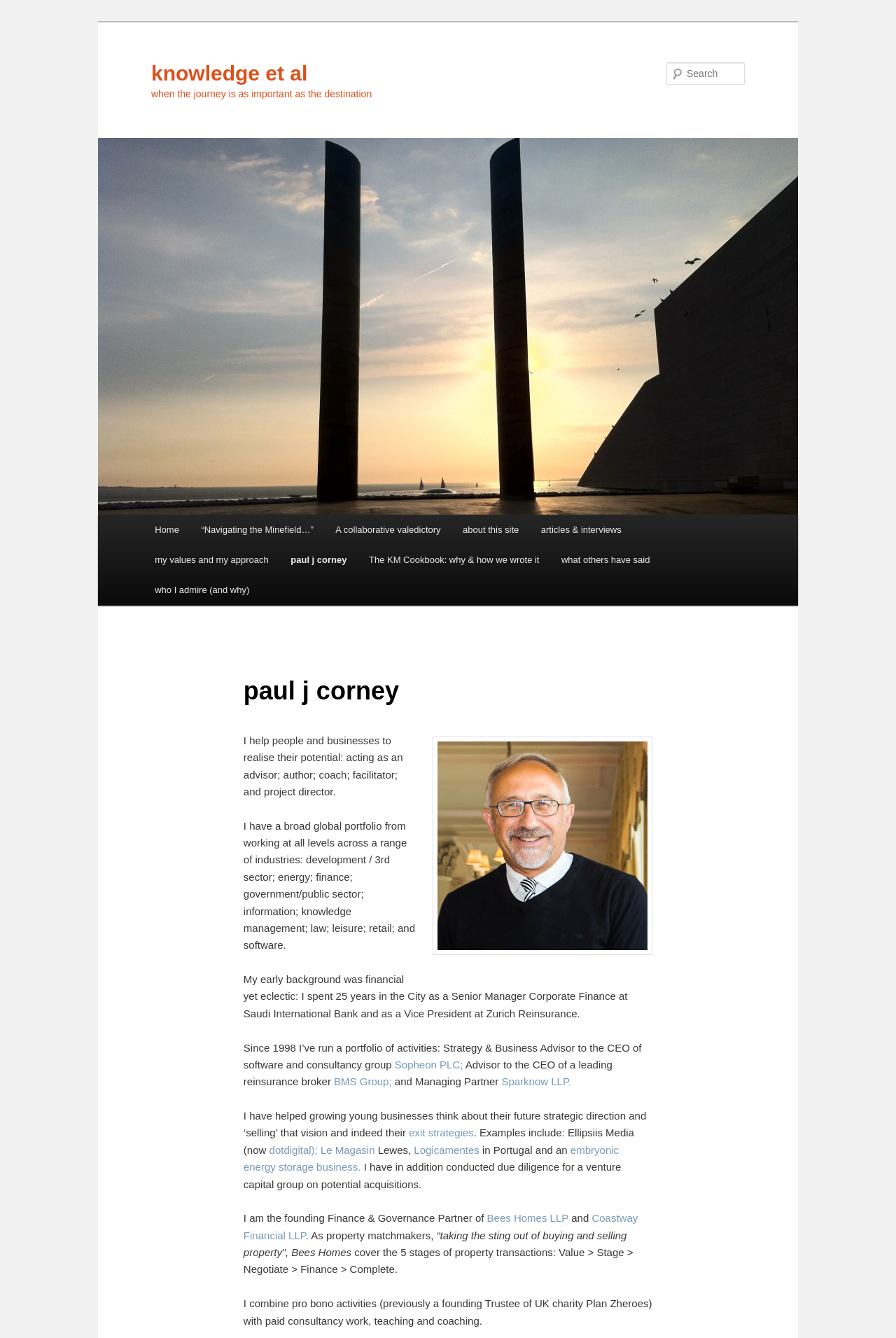Identify the coordinates of the bounding box for the element described below: "dotdigital);". Return the coordinates as four float numbers between 0 and 1: [left, top, right, bottom].

[0.3, 0.855, 0.355, 0.864]